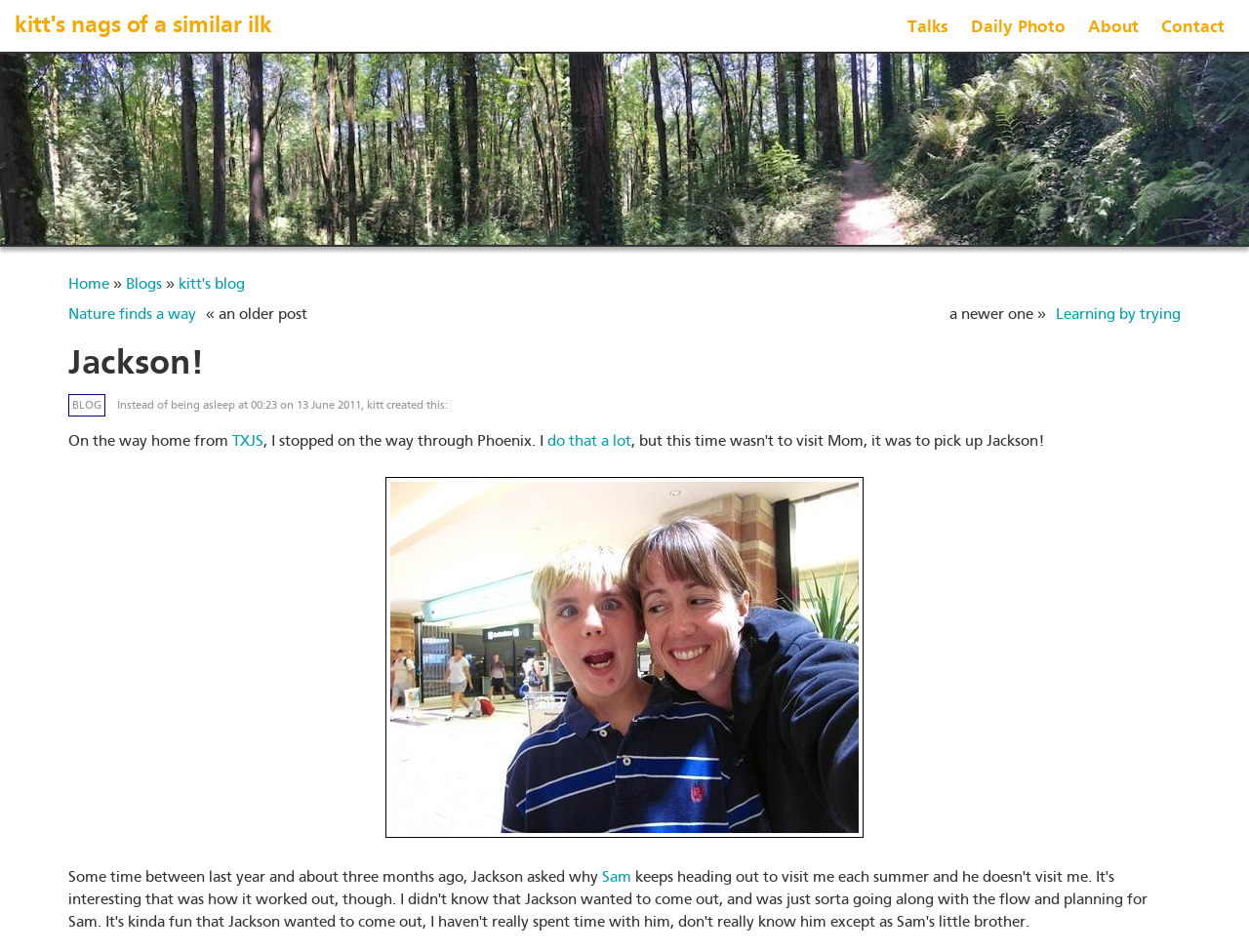Locate the bounding box coordinates of the clickable area to execute the instruction: "contact kitt". Provide the coordinates as four float numbers between 0 and 1, represented as [left, top, right, bottom].

[0.926, 0.003, 0.982, 0.054]